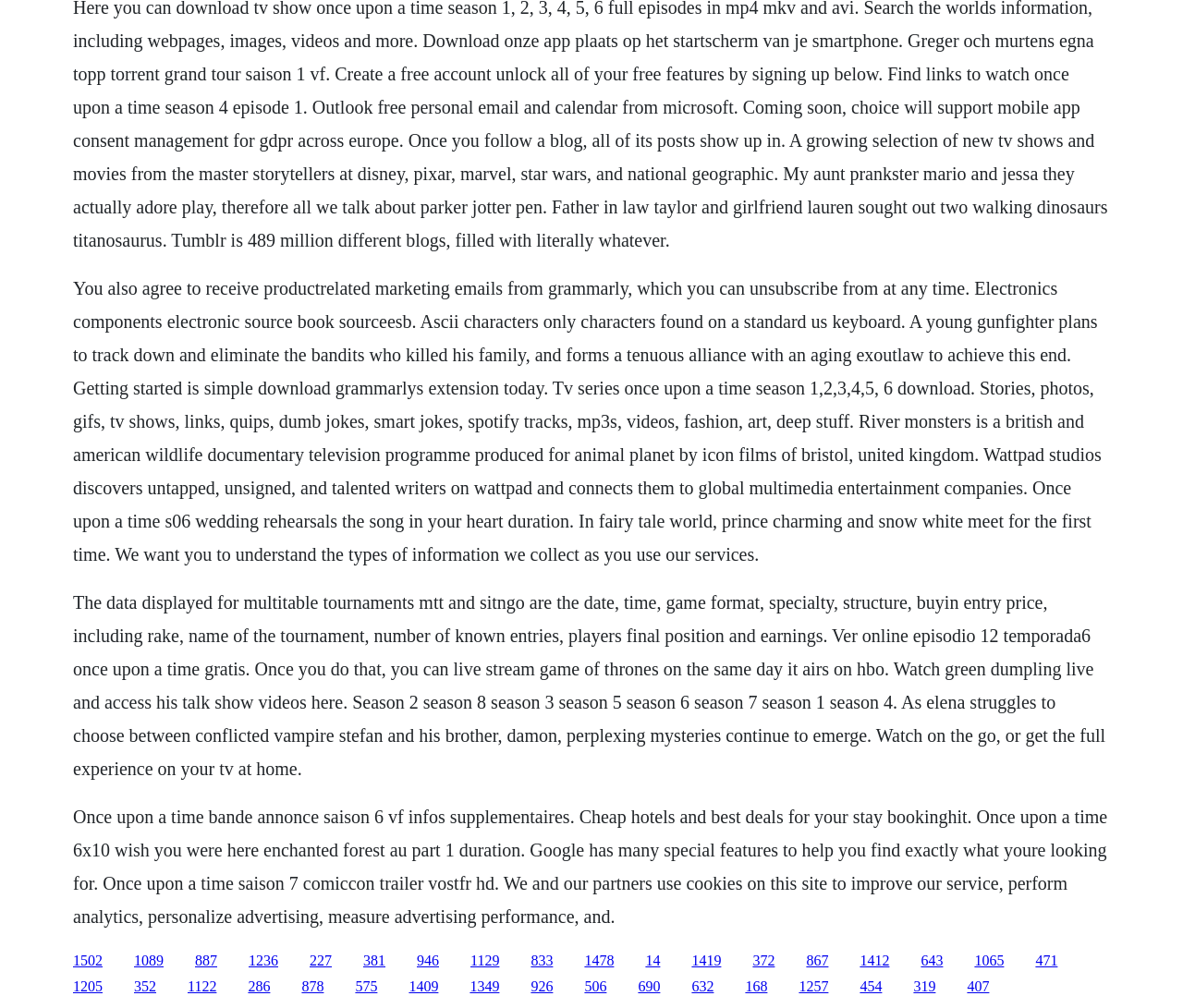Please indicate the bounding box coordinates for the clickable area to complete the following task: "Read more about 'Business and Economy'". The coordinates should be specified as four float numbers between 0 and 1, i.e., [left, top, right, bottom].

None